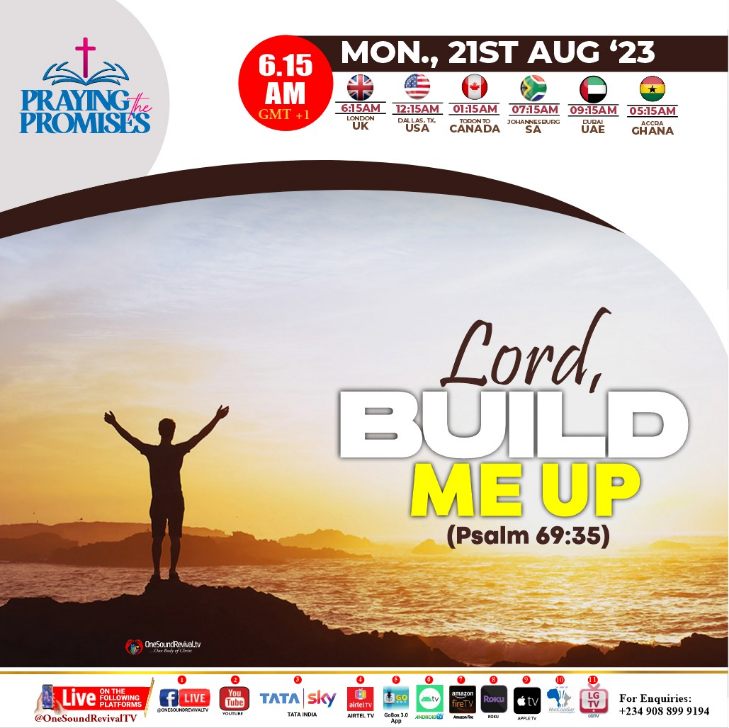Provide a comprehensive description of the image.

The image is a promotional graphic for an event titled "Praying the Promises," scheduled for Monday, August 21st, 2023, at 6:15 AM GMT+1. The background depicts a serene sunset over the ocean, with a person standing triumphantly on a cliff, arms outstretched, symbolizing openness and faith. Prominently displayed in the center of the image are the words "Lord, BUILD ME UP," referencing Psalm 69:35, which emphasizes themes of spiritual growth and support. 

Event details are highlighted in a red circle at the top, listing various time zones for different locations: London, Dallas, Toronto, Johannesburg, UAE, and Ghana, making it accessible to an international audience. The bottom of the graphic features logos and links to various streaming platforms where the event can be watched live, alongside contact information for inquiries. The overall design is vibrant and inviting, aiming to inspire participation in this spiritual gathering.